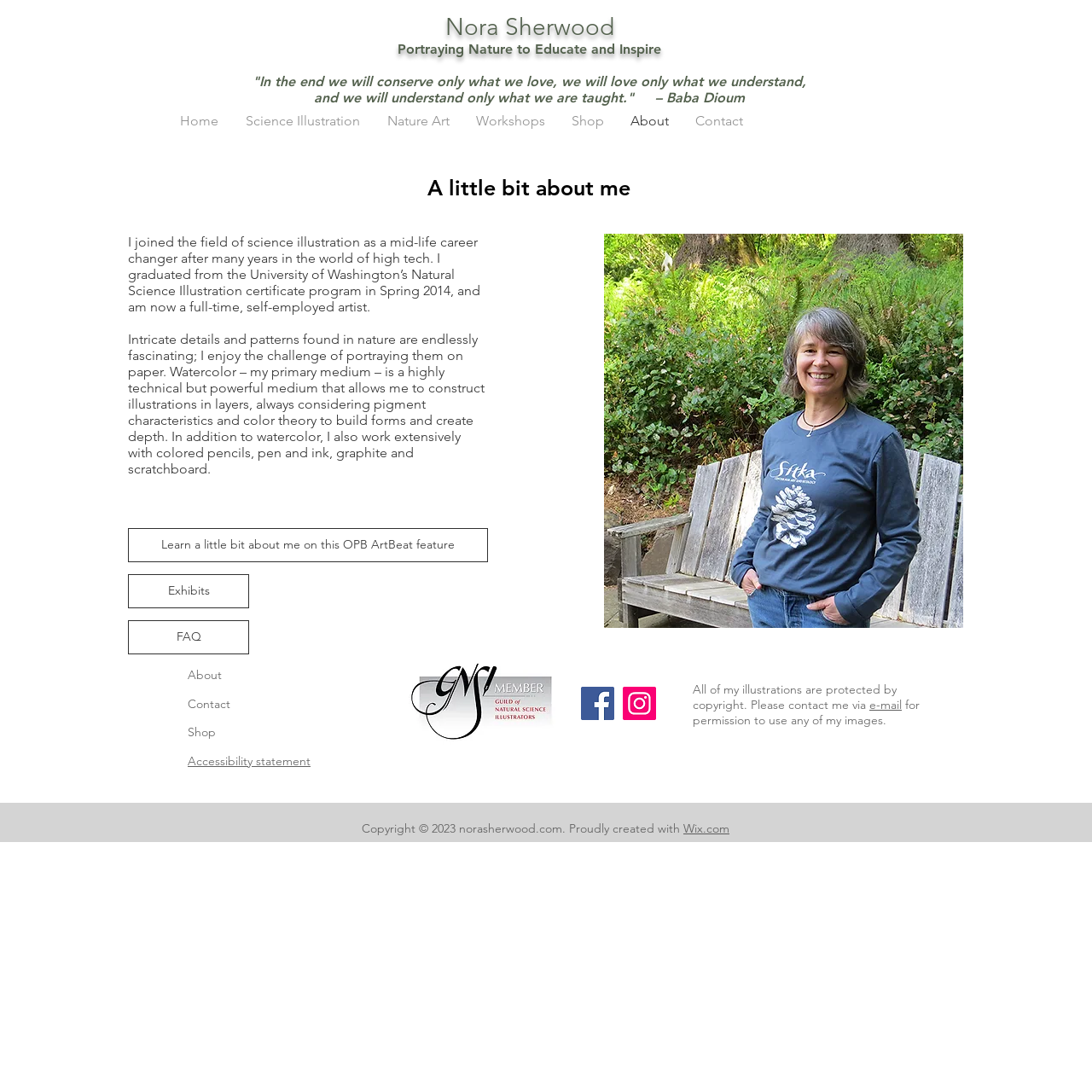Please provide a comprehensive answer to the question below using the information from the image: What is the name of the feature where Nora Sherwood is mentioned?

According to the webpage, Nora Sherwood is mentioned in an OPB ArtBeat feature, as indicated by the link 'Learn a little bit about me on this OPB ArtBeat feature' in the main content section.